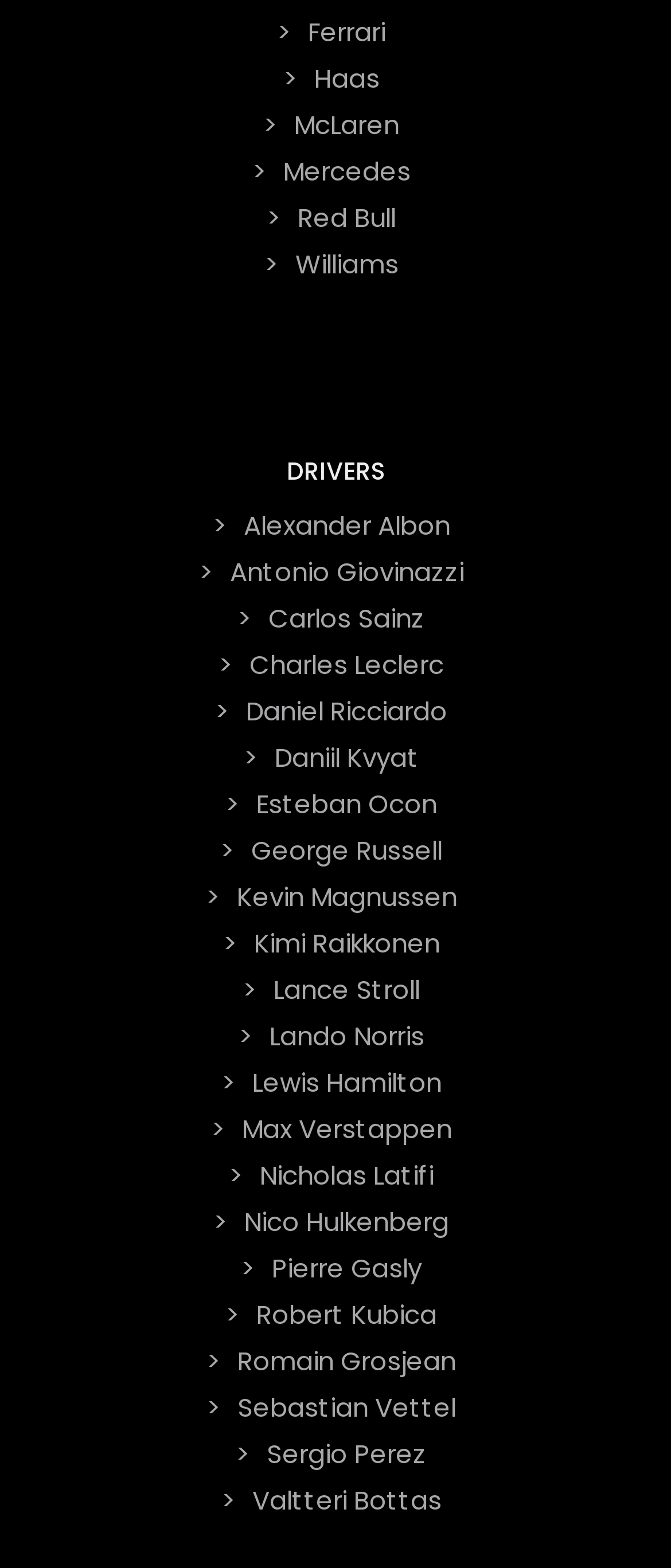Given the element description Red Bull, specify the bounding box coordinates of the corresponding UI element in the format (top-left x, top-left y, bottom-right x, bottom-right y). All values must be between 0 and 1.

[0.431, 0.121, 0.603, 0.155]